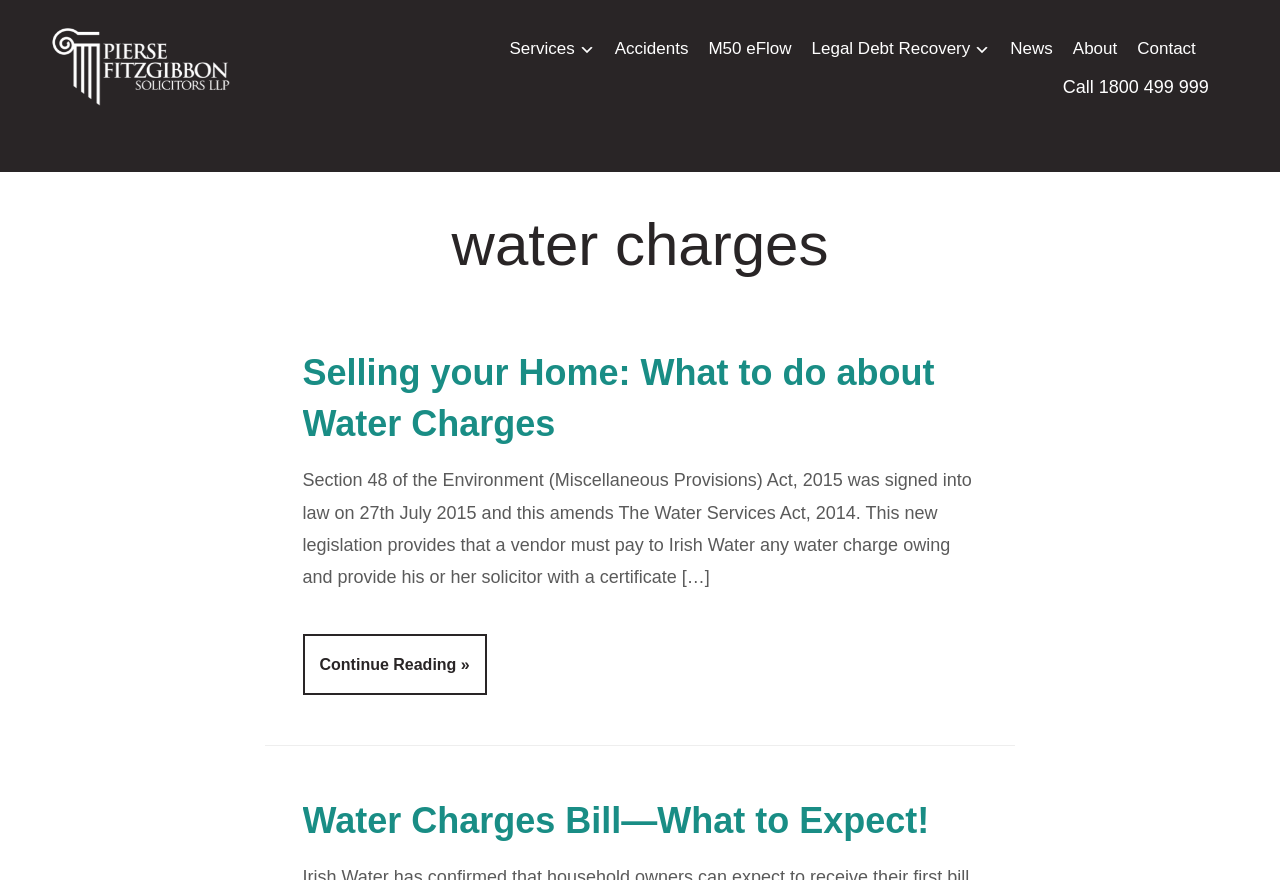Look at the image and answer the question in detail:
What is the name of the solicitors' firm?

The webpage's title and the link 'PF3 1' at the top of the page suggest that the solicitors' firm is Pierse Fitzgibbon Solicitors.